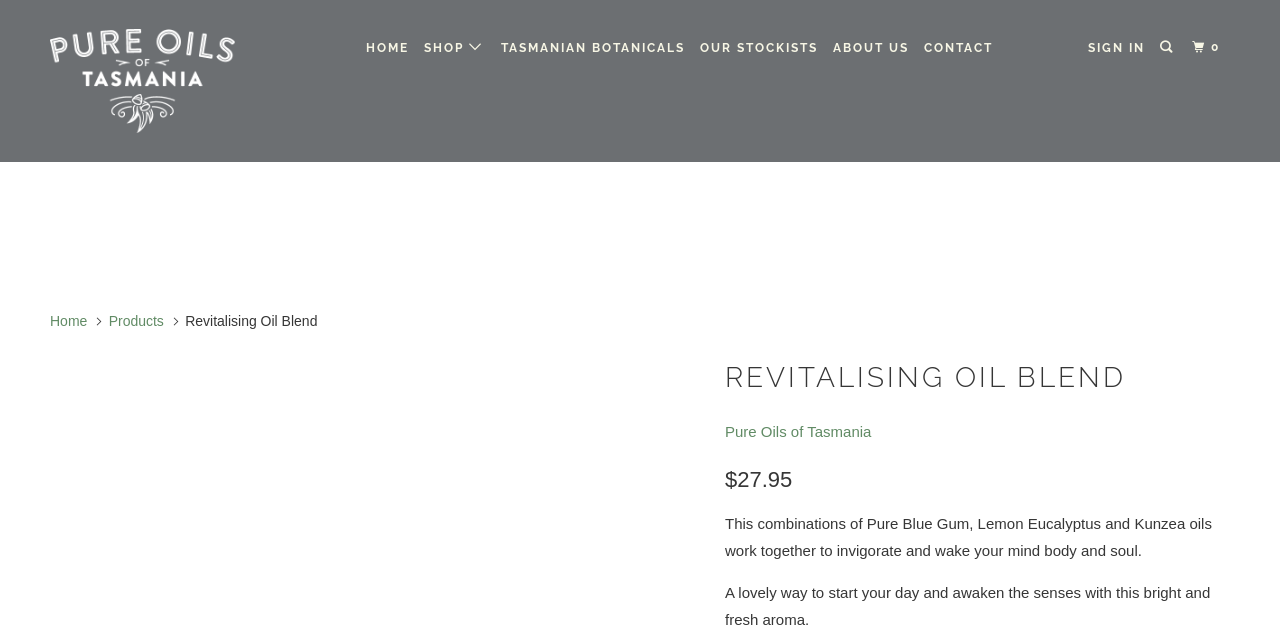Specify the bounding box coordinates of the element's area that should be clicked to execute the given instruction: "buy revitalising oil blend". The coordinates should be four float numbers between 0 and 1, i.e., [left, top, right, bottom].

[0.566, 0.659, 0.681, 0.686]